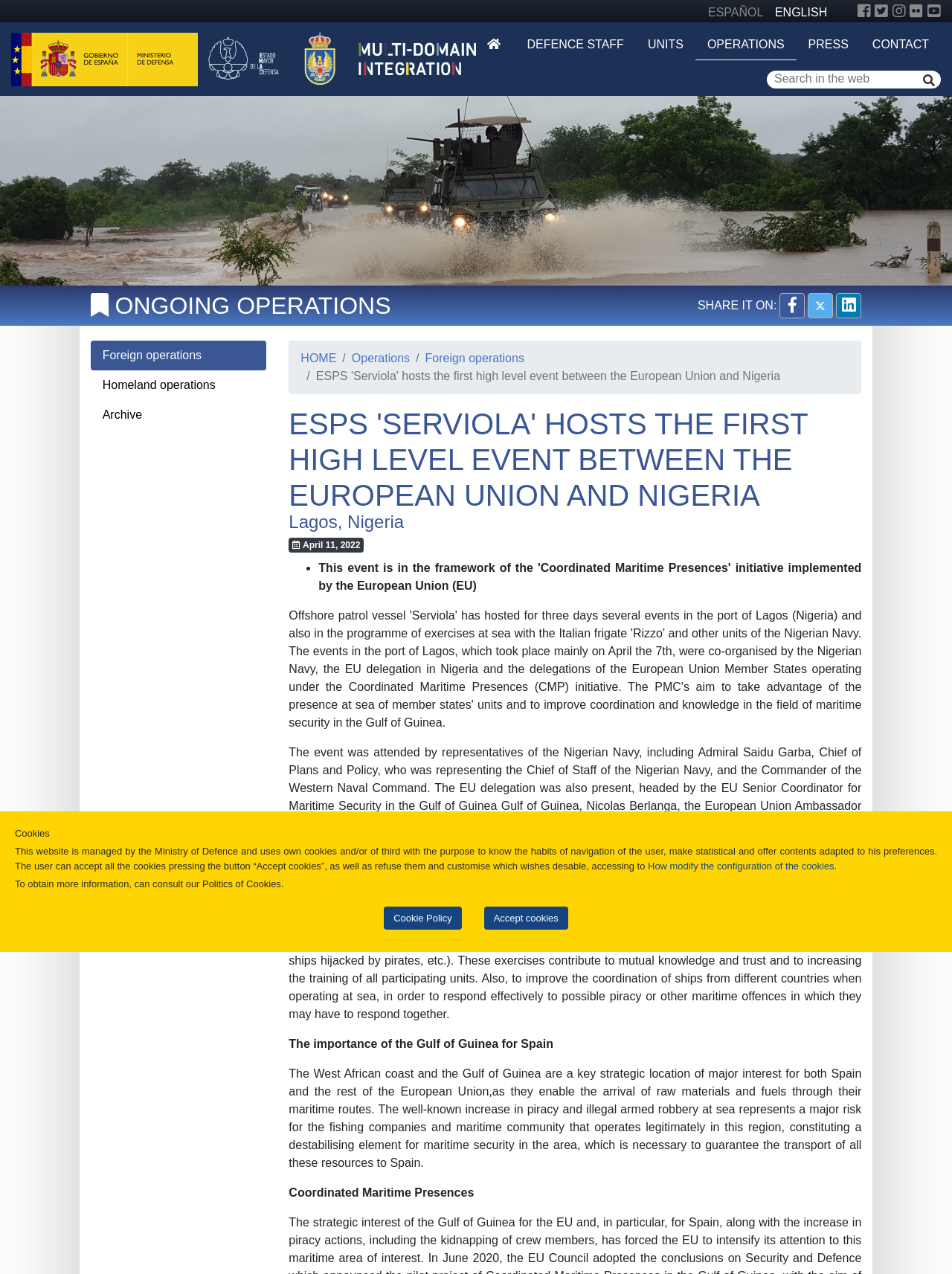Can you give a detailed response to the following question using the information from the image? What is the importance of the Gulf of Guinea for Spain?

The importance of the Gulf of Guinea for Spain is that it is a strategic location for the arrival of raw materials and fuels through maritime routes, as indicated by the text on the webpage.